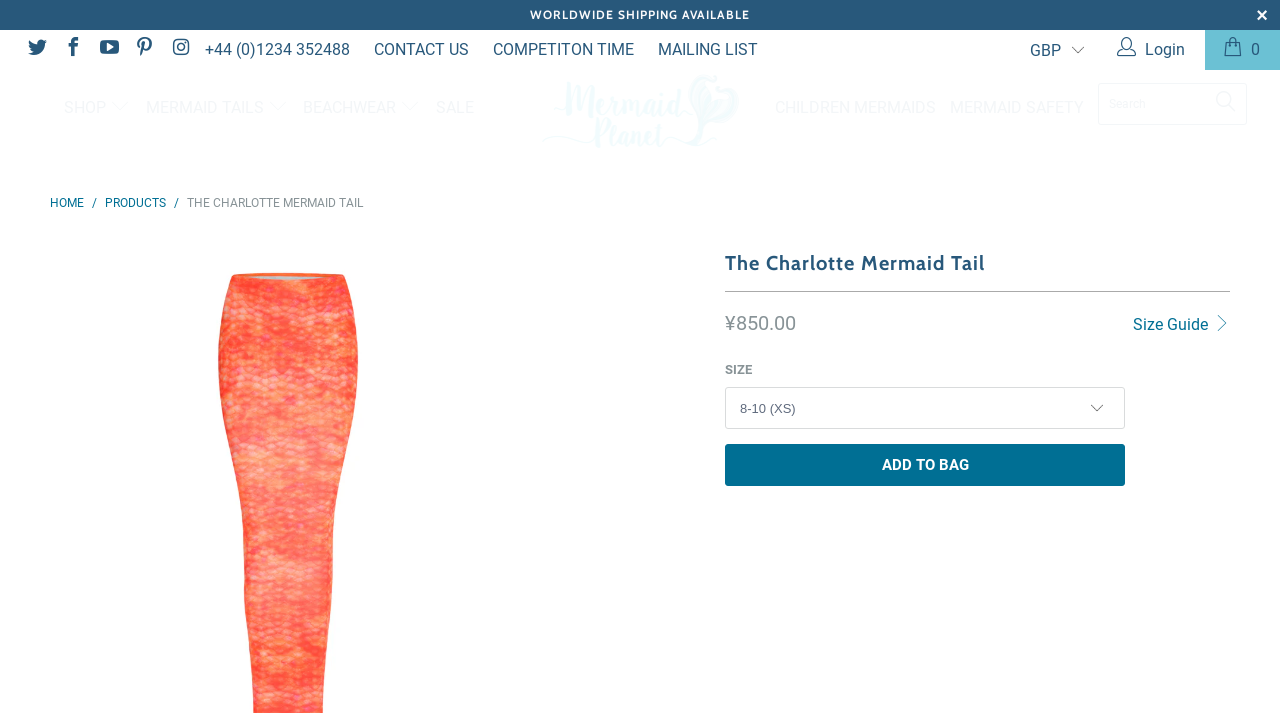What is the name of the company?
Provide an in-depth and detailed explanation in response to the question.

I found the name of the company by looking at the logo and the text next to it, which says 'Mermaid Planet'.